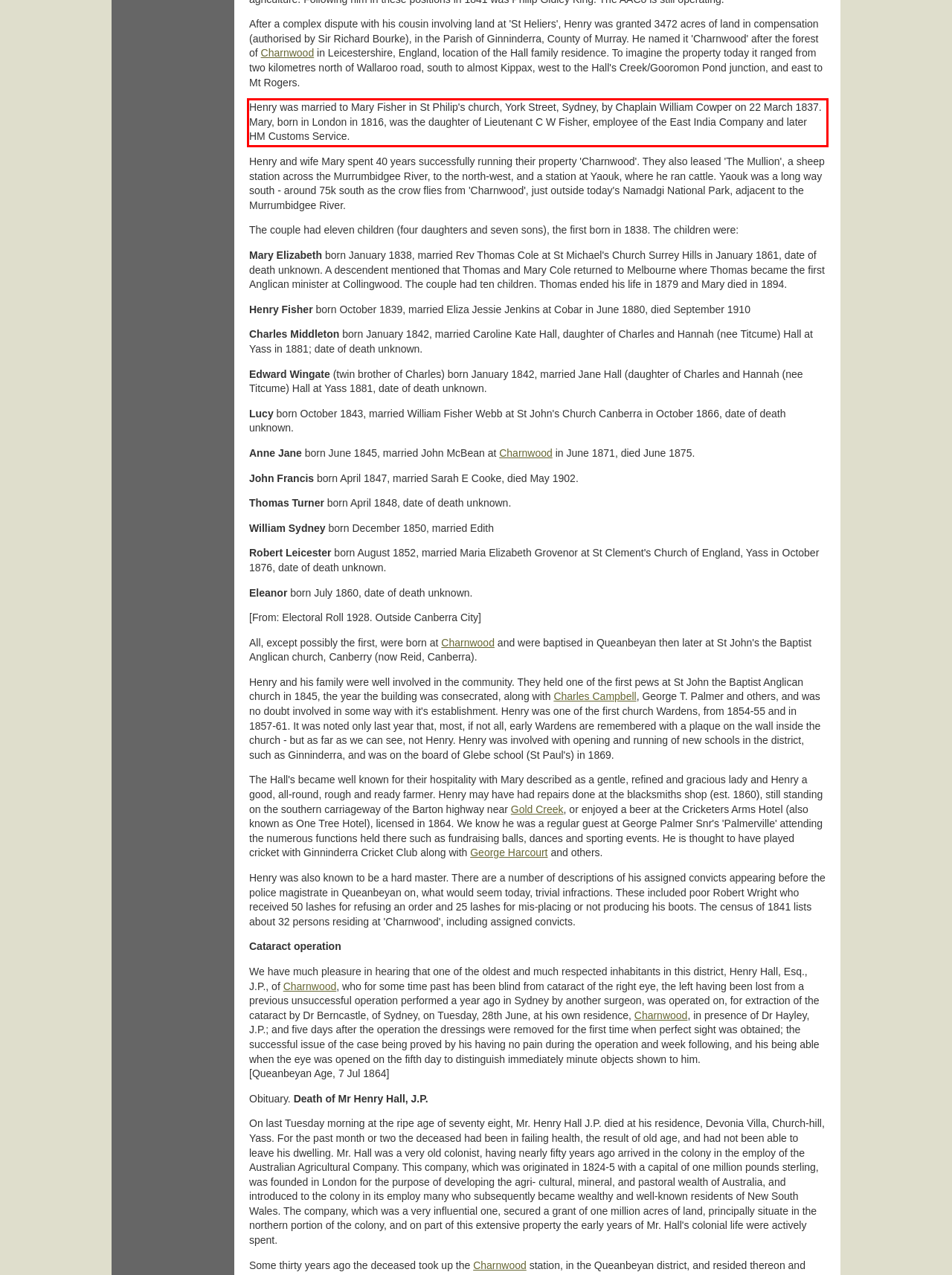You have a webpage screenshot with a red rectangle surrounding a UI element. Extract the text content from within this red bounding box.

Henry was married to Mary Fisher in St Philip's church, York Street, Sydney, by Chaplain William Cowper on 22 March 1837. Mary, born in London in 1816, was the daughter of Lieutenant C W Fisher, employee of the East India Company and later HM Customs Service.